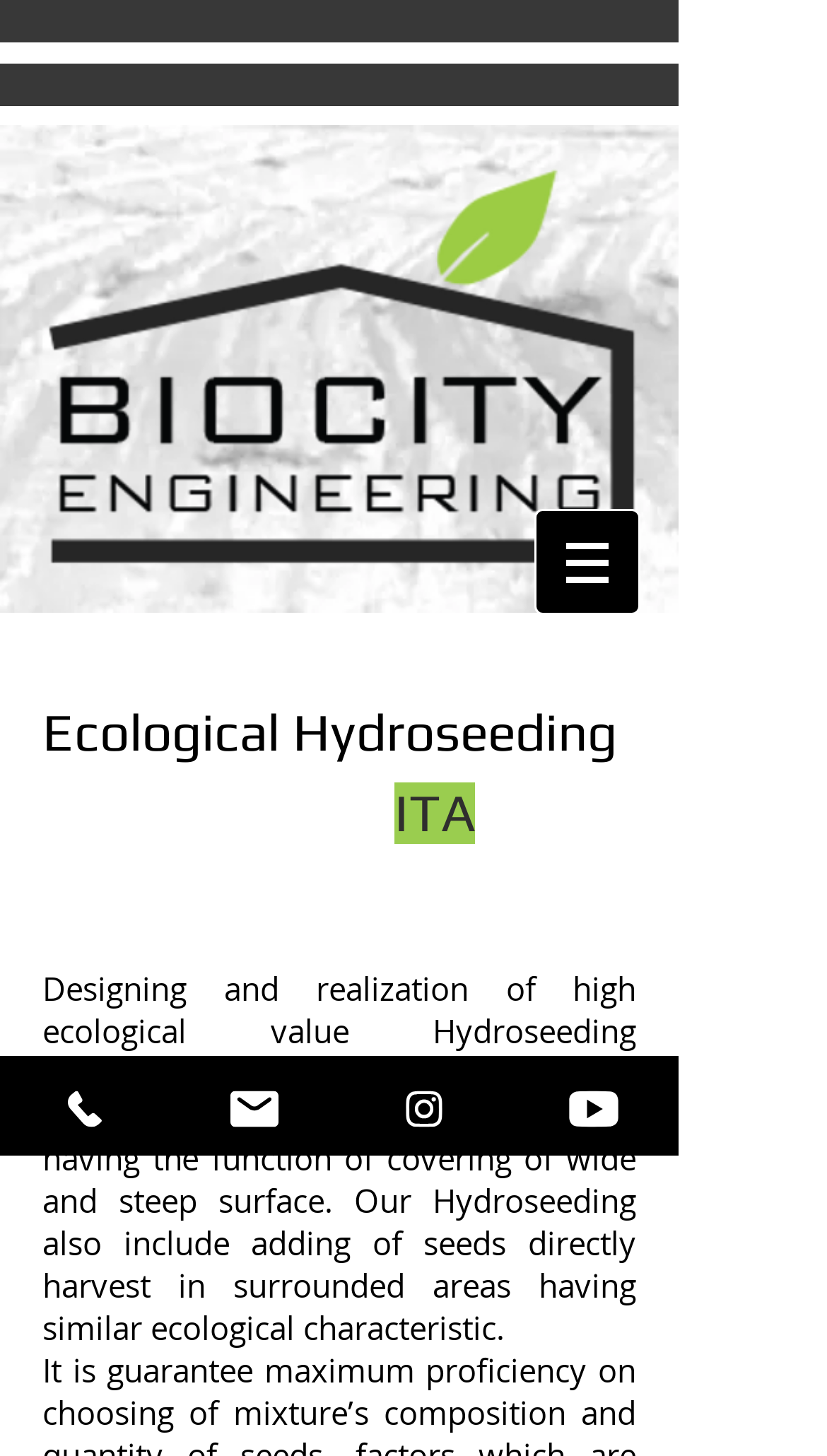Answer briefly with one word or phrase:
What is the language of the webpage?

English and Italian